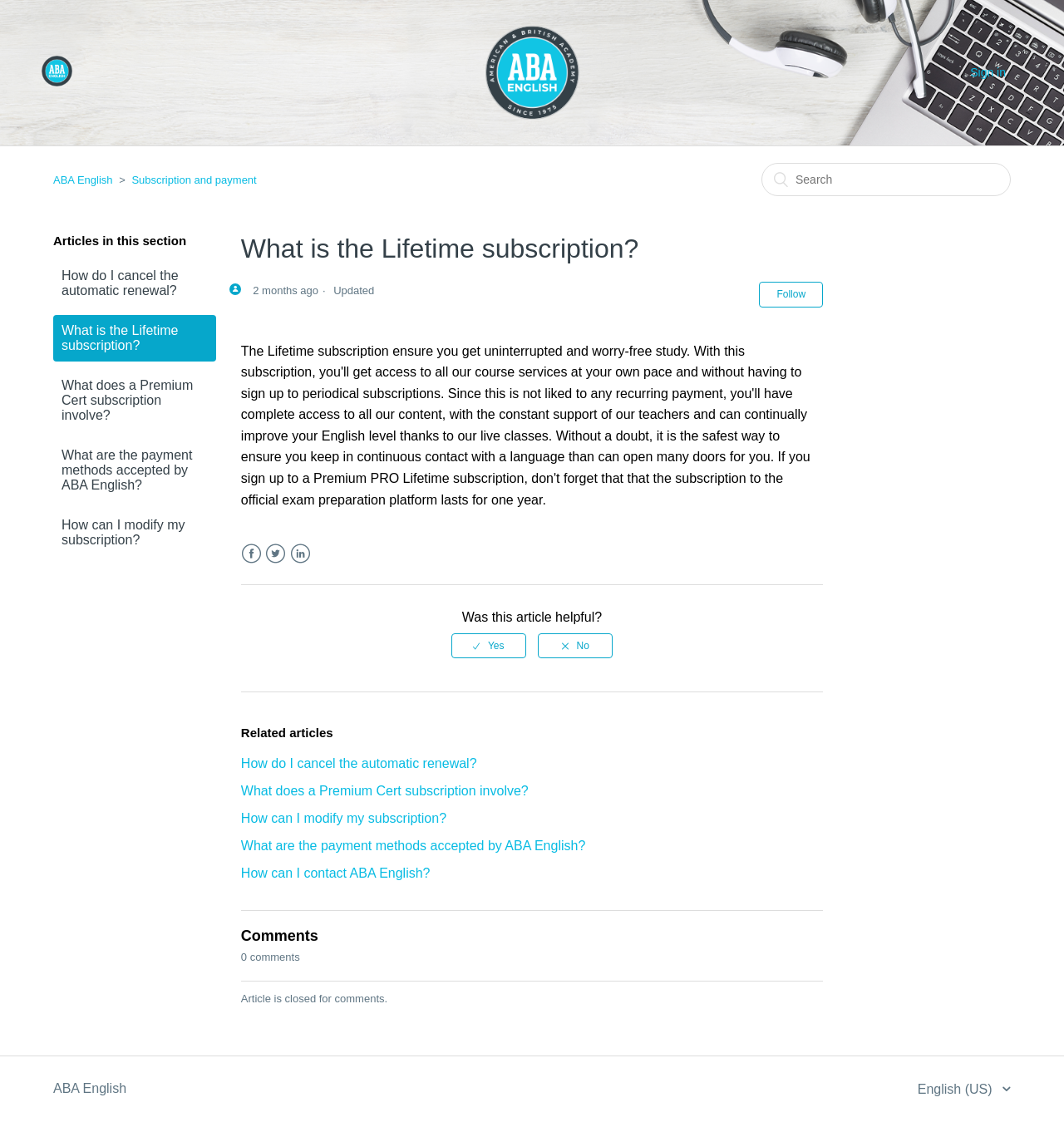Locate the bounding box coordinates of the segment that needs to be clicked to meet this instruction: "Follow the article".

[0.714, 0.251, 0.774, 0.274]